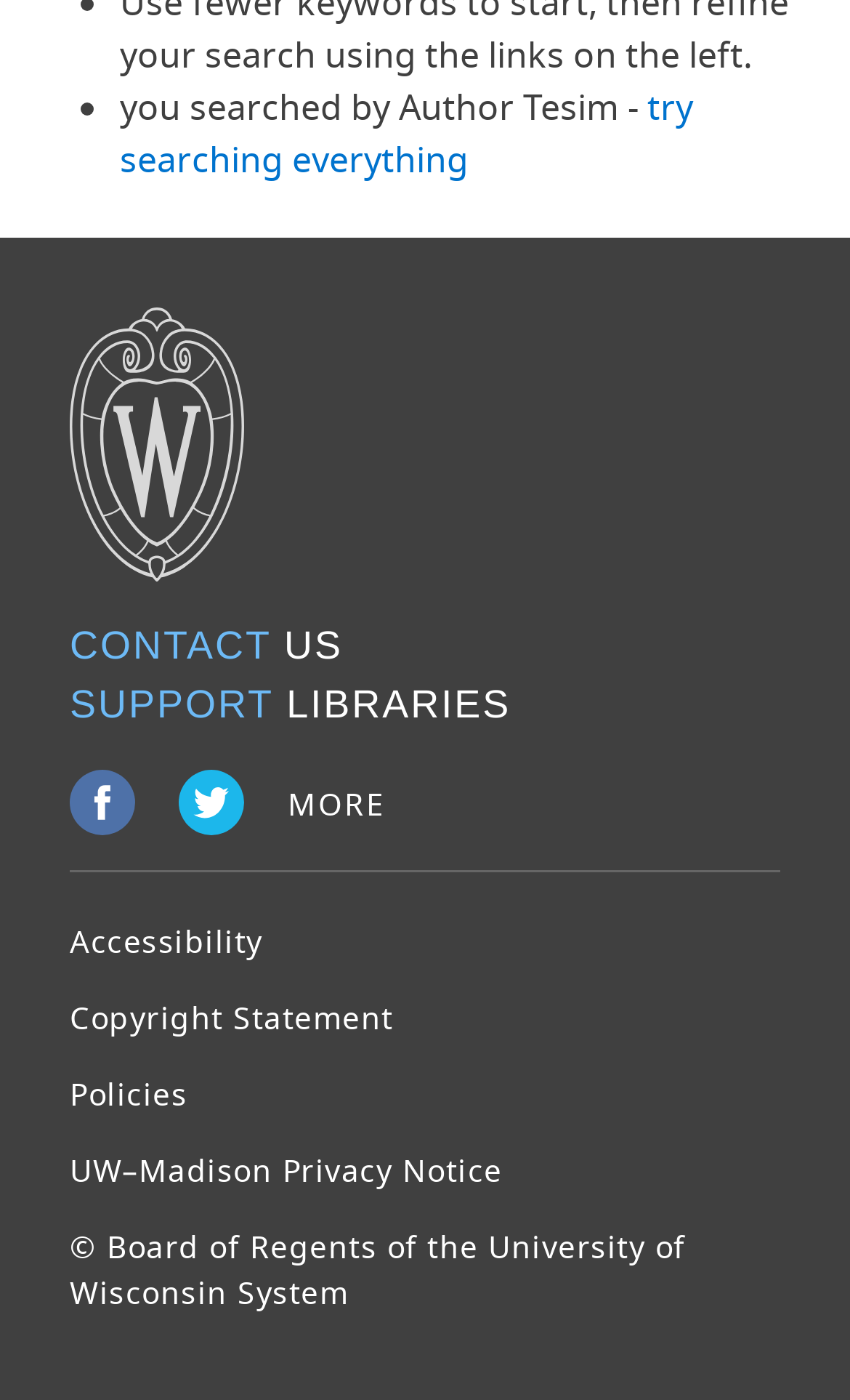Find the bounding box coordinates of the clickable element required to execute the following instruction: "contact us". Provide the coordinates as four float numbers between 0 and 1, i.e., [left, top, right, bottom].

[0.082, 0.445, 0.403, 0.476]